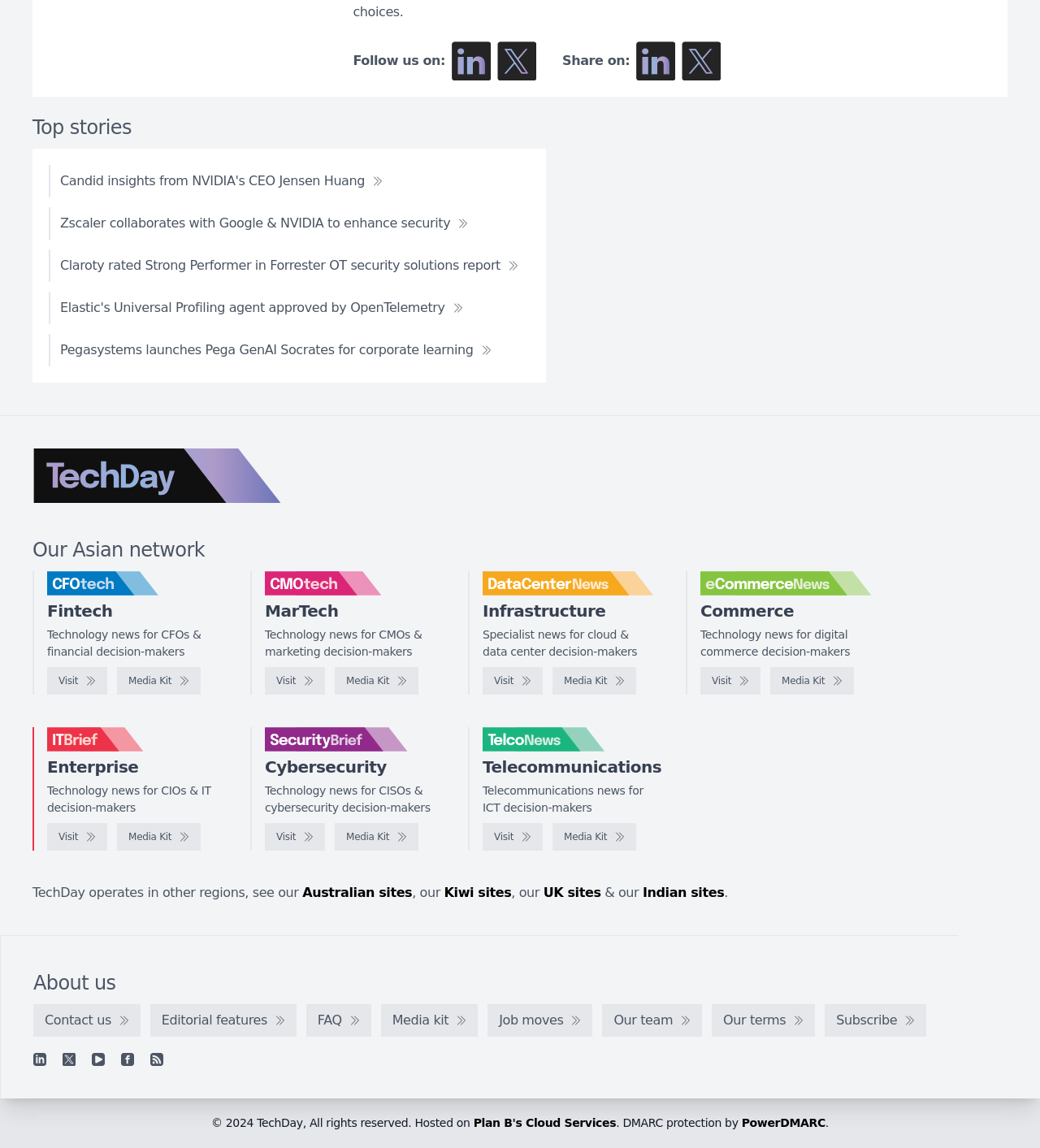Using the description "parent_node: Fintech", predict the bounding box of the relevant HTML element.

[0.045, 0.498, 0.209, 0.519]